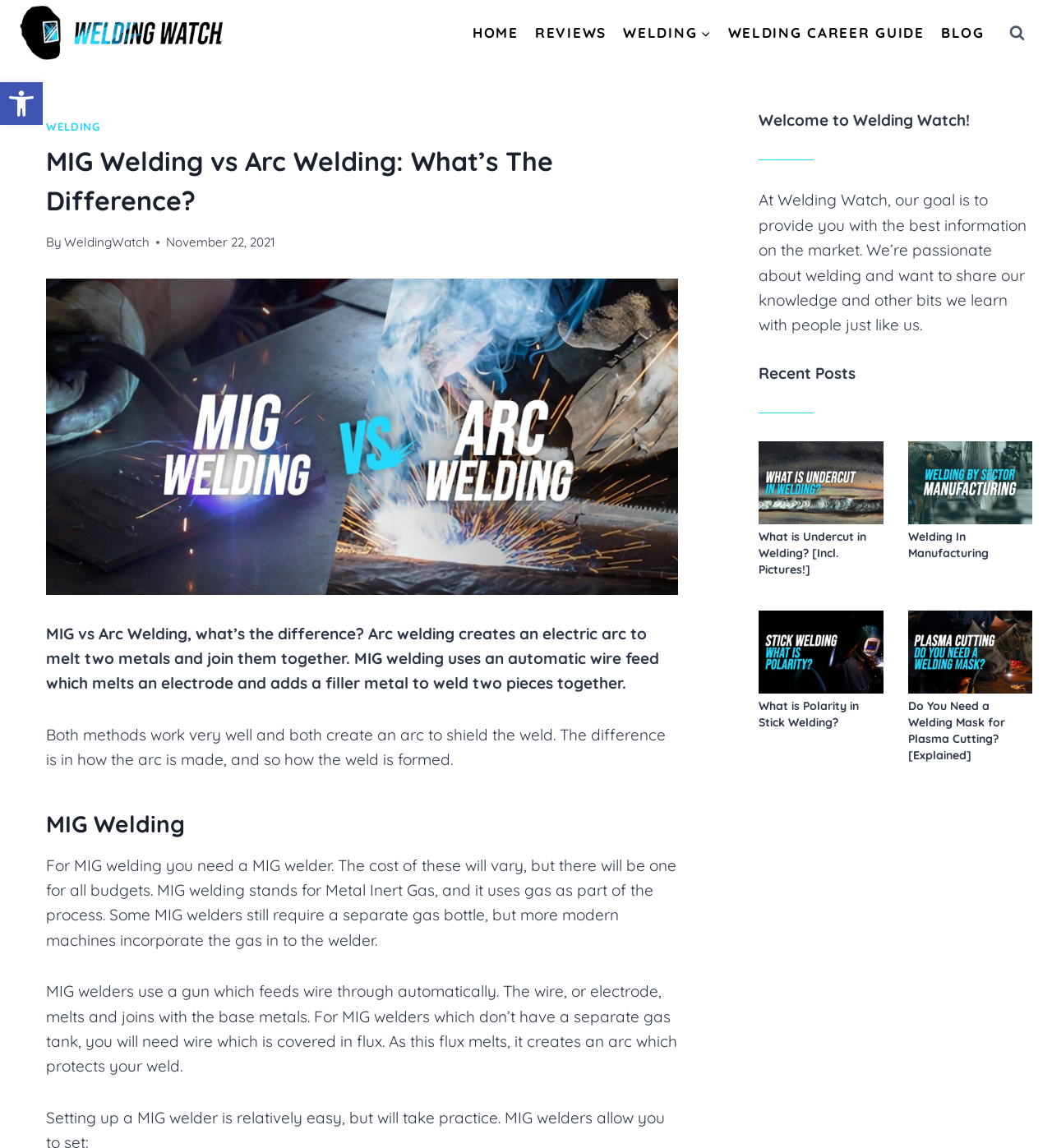Determine the bounding box coordinates for the clickable element required to fulfill the instruction: "Read the article 'What is Undercut in Welding?'". Provide the coordinates as four float numbers between 0 and 1, i.e., [left, top, right, bottom].

[0.721, 0.384, 0.839, 0.456]